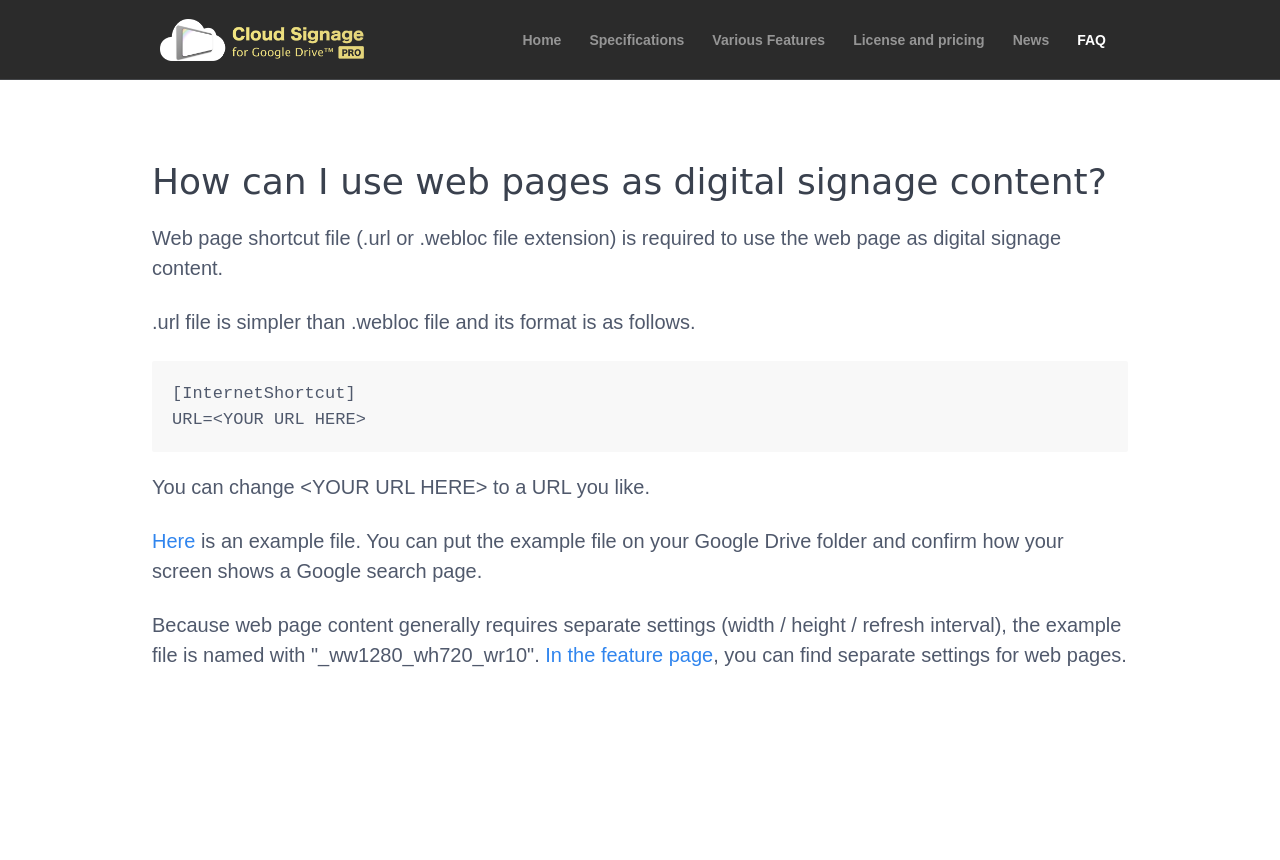Find the bounding box coordinates for the element that must be clicked to complete the instruction: "Click on the 'HOME' link". The coordinates should be four float numbers between 0 and 1, indicated as [left, top, right, bottom].

None